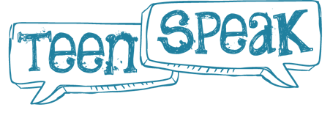Kindly respond to the following question with a single word or a brief phrase: 
What do the speech bubbles in the logo symbolize?

Conversation and communication